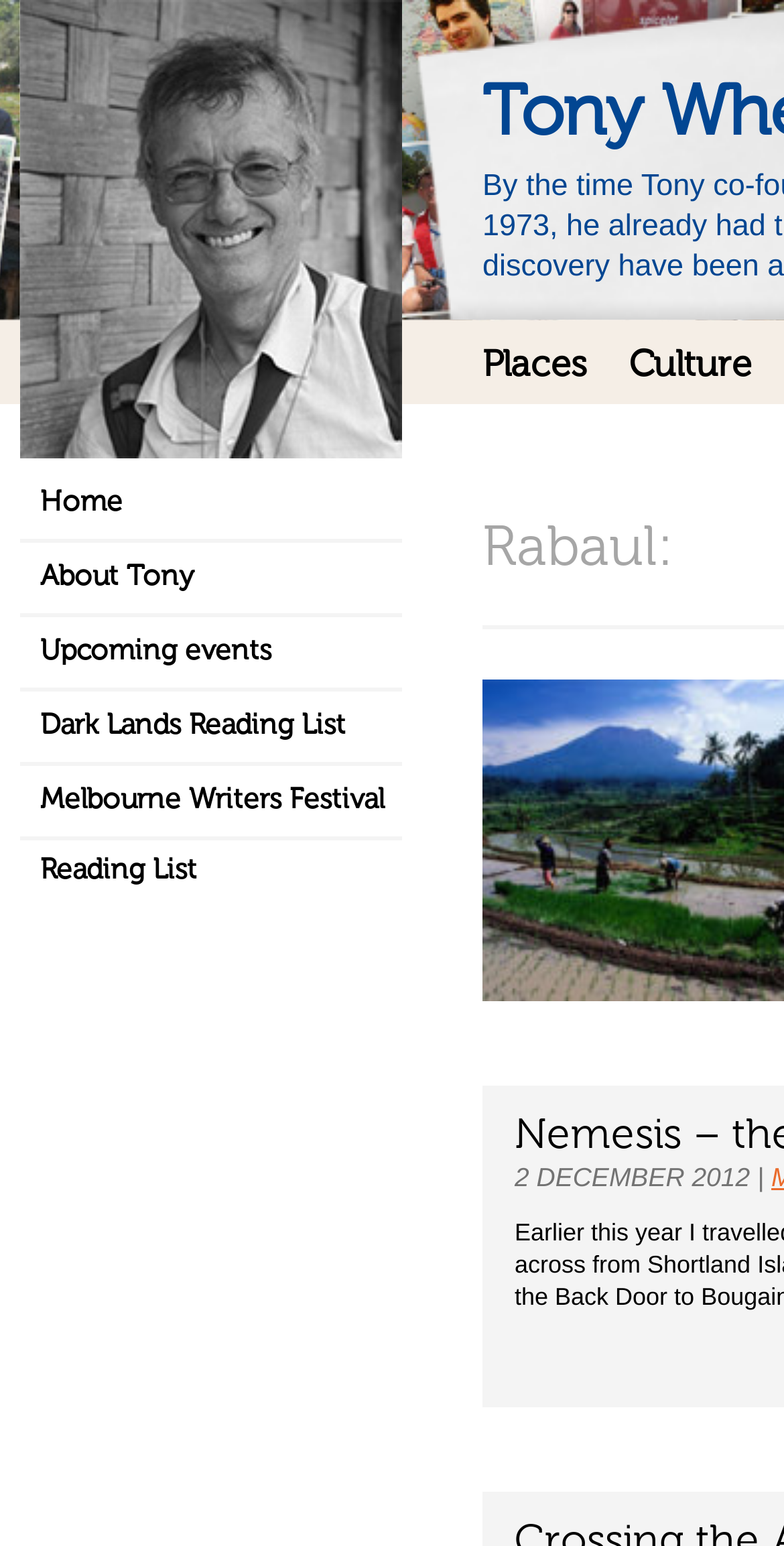Elaborate on the different components and information displayed on the webpage.

The webpage is about Rabaul, and it appears to be a travel blog or website by Tony Wheeler. At the top left, there is a link to "Tony Wheeler's Travels", which suggests that this is the main website or homepage. 

To the right of the top left link, there are three links: "Places", "Culture", and another link that is not visible in this screenshot. These links are positioned horizontally and are likely part of a navigation menu.

Below the top left link, there is a vertical list of links, including "Home", "About Tony", "Upcoming events", "Dark Lands Reading List", and "Melbourne Writers Festival Reading List". These links are stacked on top of each other and are likely part of a sidebar or menu.

At the bottom right of the page, there is a static text element that reads "2 DECEMBER 2012 |", which suggests that the webpage may be a blog post or article published on that date.